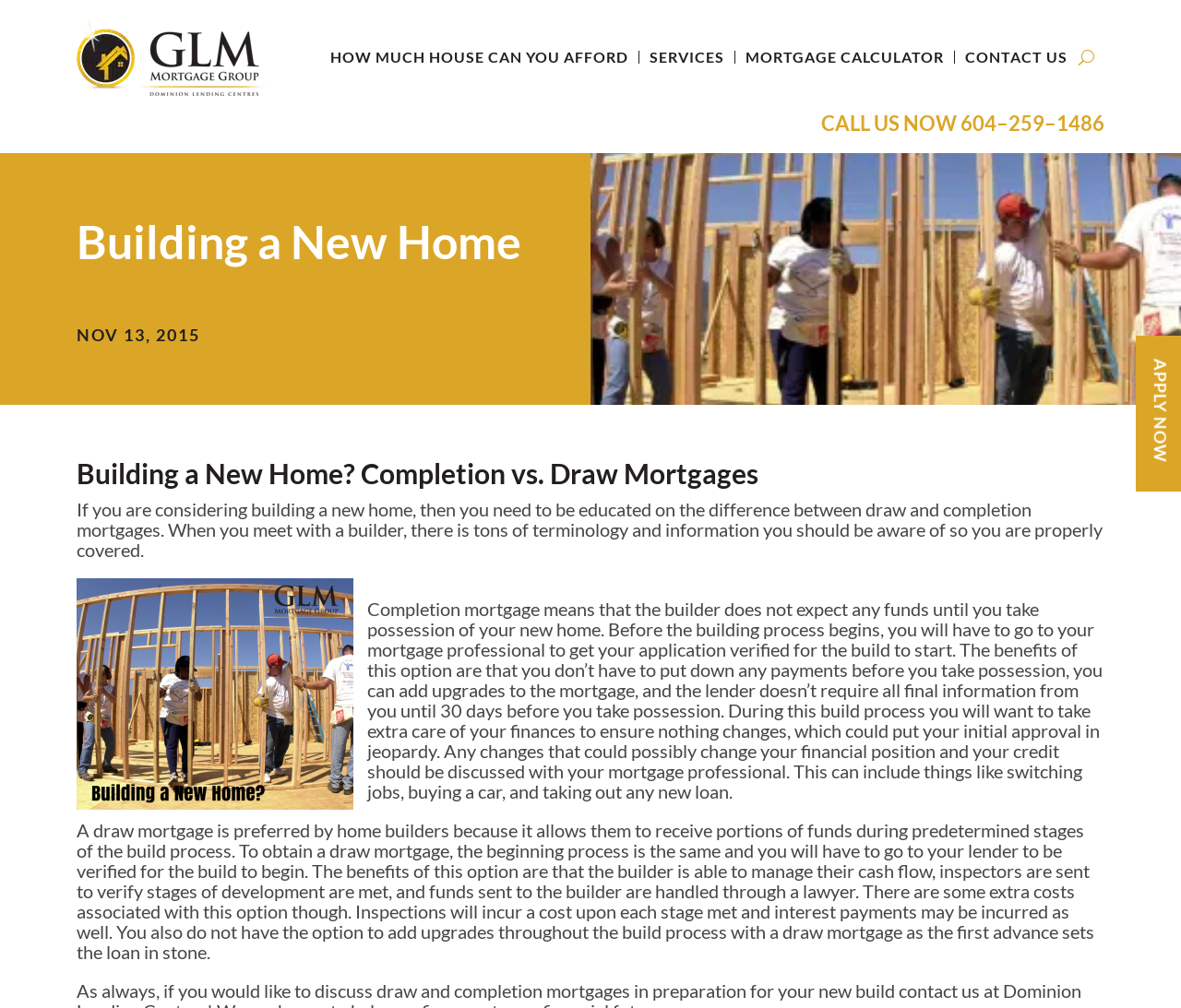Extract the primary header of the webpage and generate its text.

Building a New Home